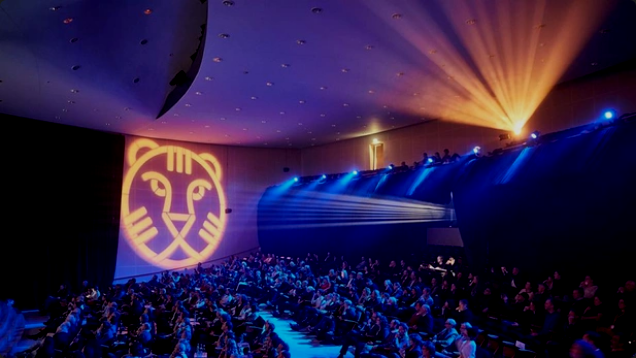Offer a thorough description of the image.

The image captures the vibrant atmosphere of the Rotterdam International Film Festival, showcasing a large audience seated in a dimly lit auditorium. The focal point is a striking projection of a lion's face, adorned with intricate designs, casting a warm glow onto the backdrop. The lighting effects, with beams radiating from above, enhance the celebratory ambiance, symbolizing the festival's dedication to independent and arthouse cinema. Attendees appear engaged, reflecting the festival's role as a crucial platform for emerging talents and innovative films. This scene encapsulates the excitement and cultural significance of the event, highlighting its mission to showcase daring cinematic works that push artistic boundaries.